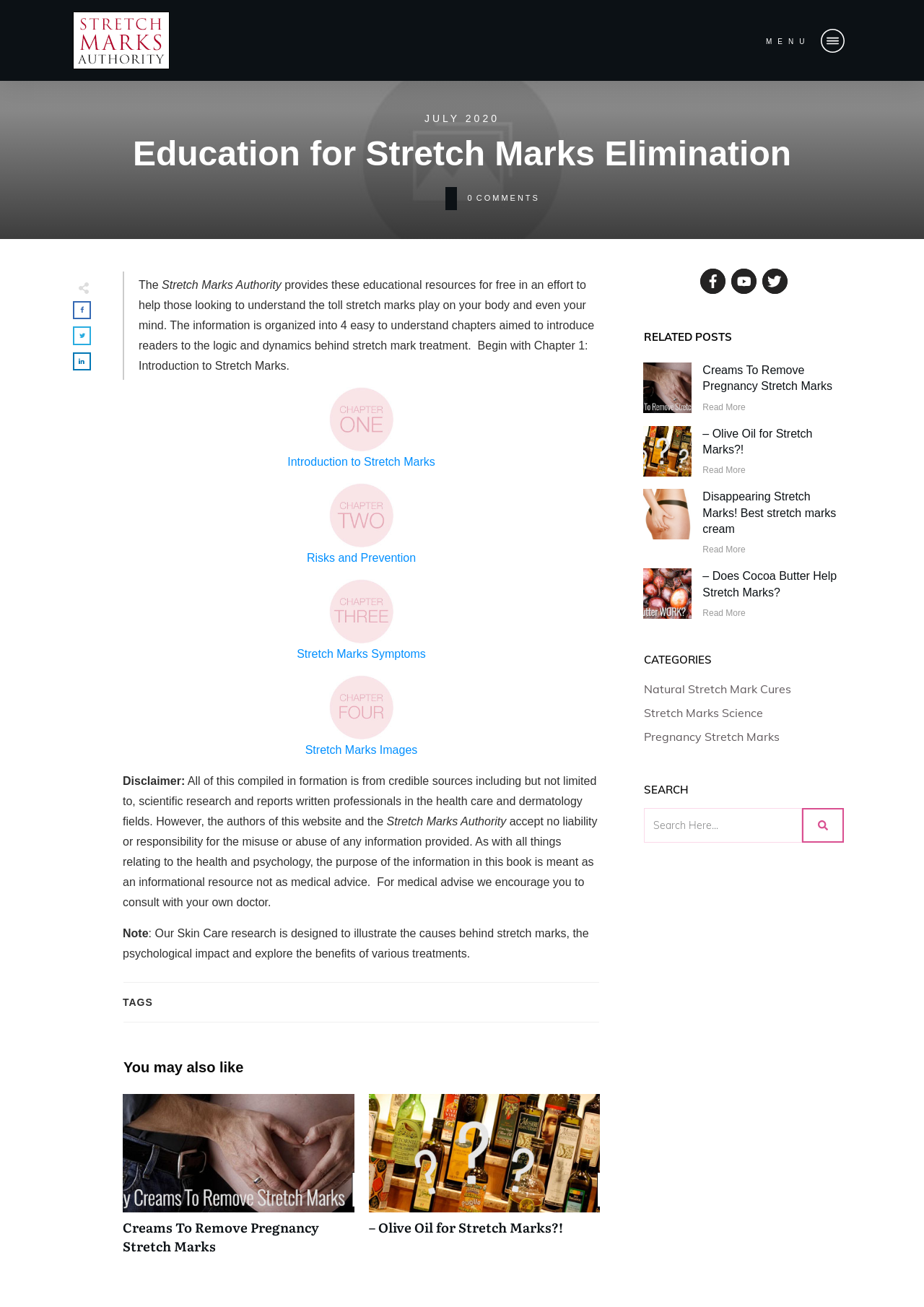Locate the UI element that matches the description Pregnancy Stretch Marks in the webpage screenshot. Return the bounding box coordinates in the format (top-left x, top-left y, bottom-right x, bottom-right y), with values ranging from 0 to 1.

[0.697, 0.556, 0.844, 0.571]